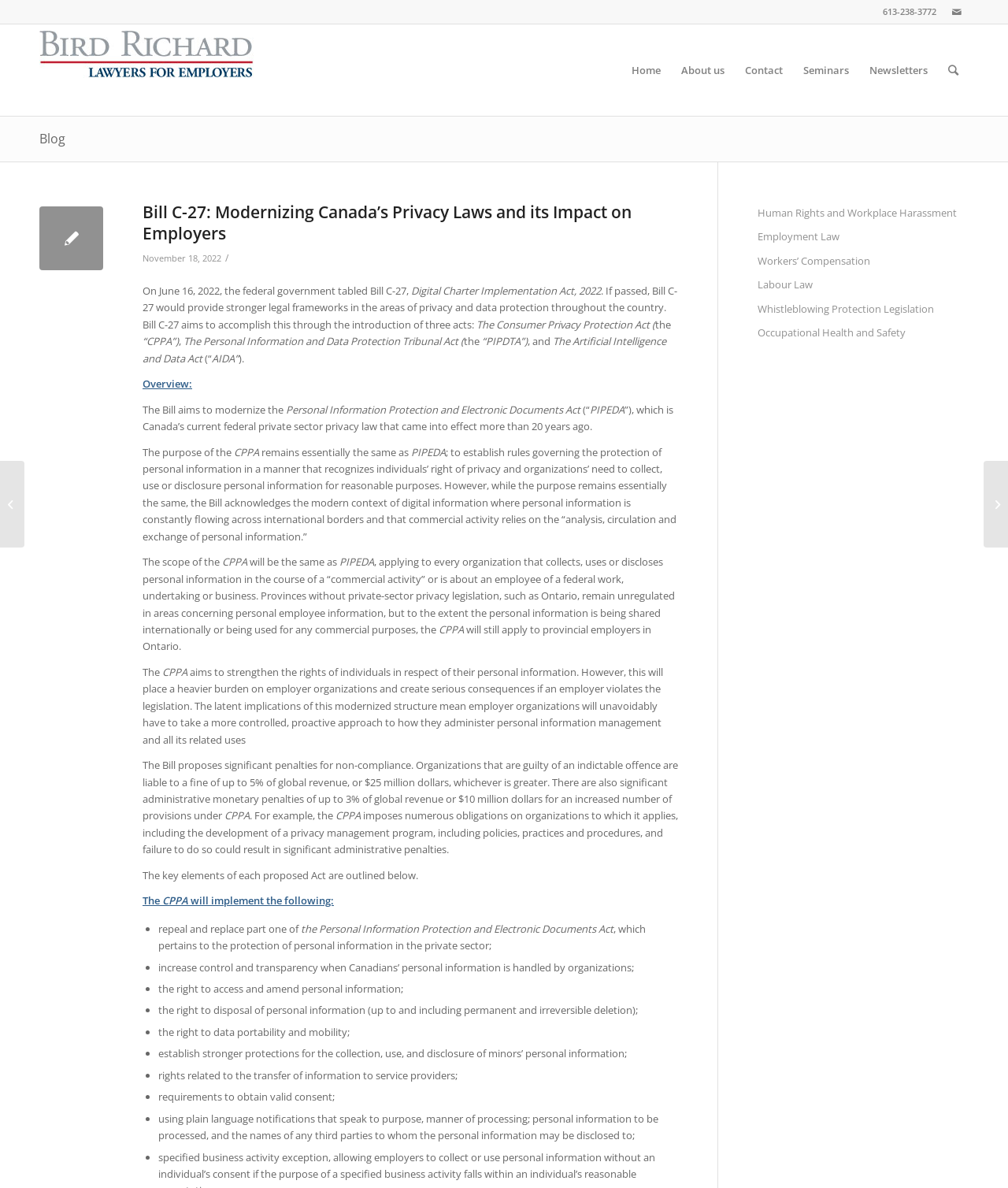What is the penalty for non-compliance with the CPPA?
Please use the image to provide an in-depth answer to the question.

The webpage mentions that organizations that are guilty of an indictable offence are liable to a fine of up to 5% of global revenue, or $25 million dollars, whichever is greater, for non-compliance with the CPPA.